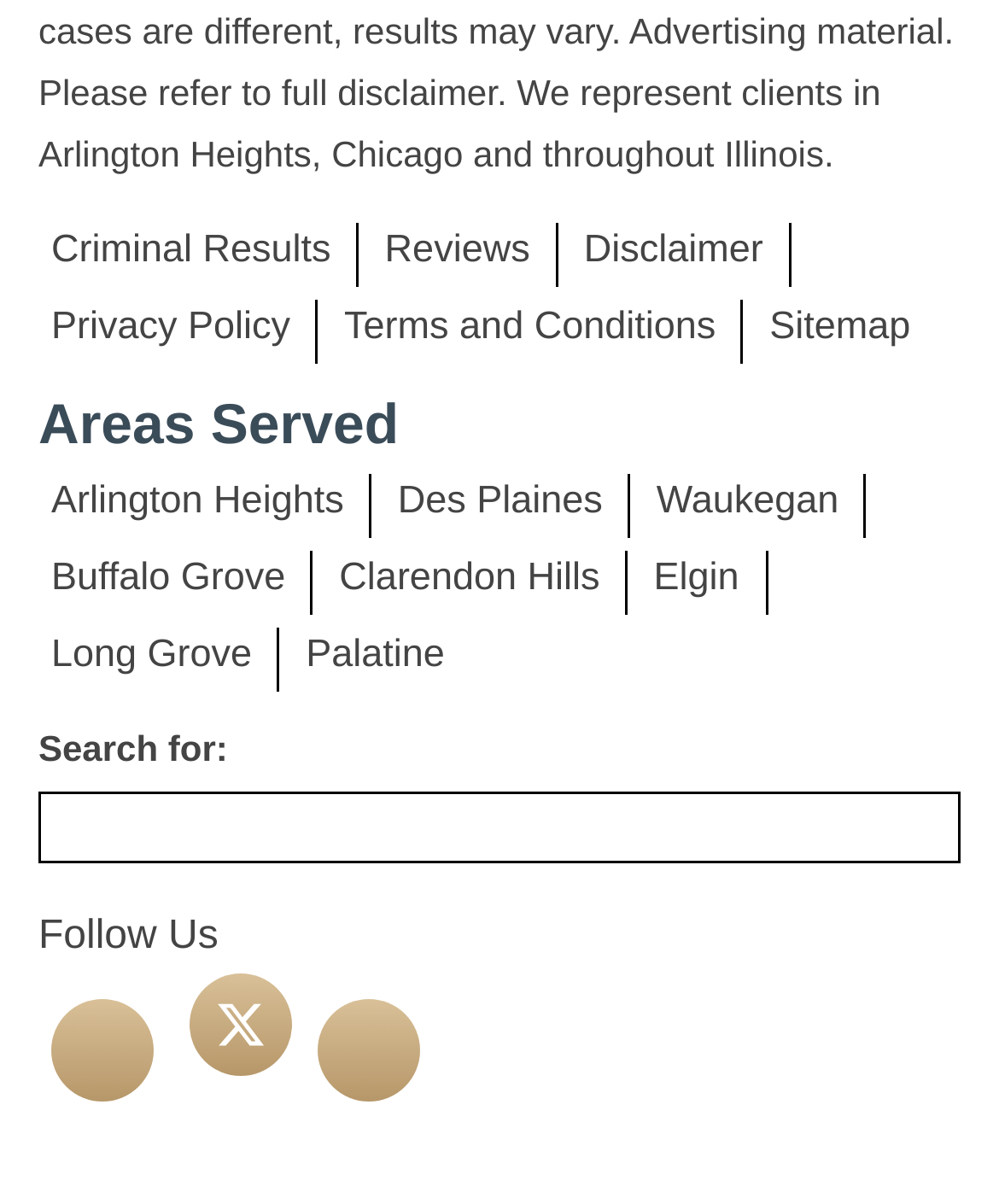What type of links are provided at the top of the page?
Answer with a single word or short phrase according to what you see in the image.

Criminal Results, Reviews, etc.